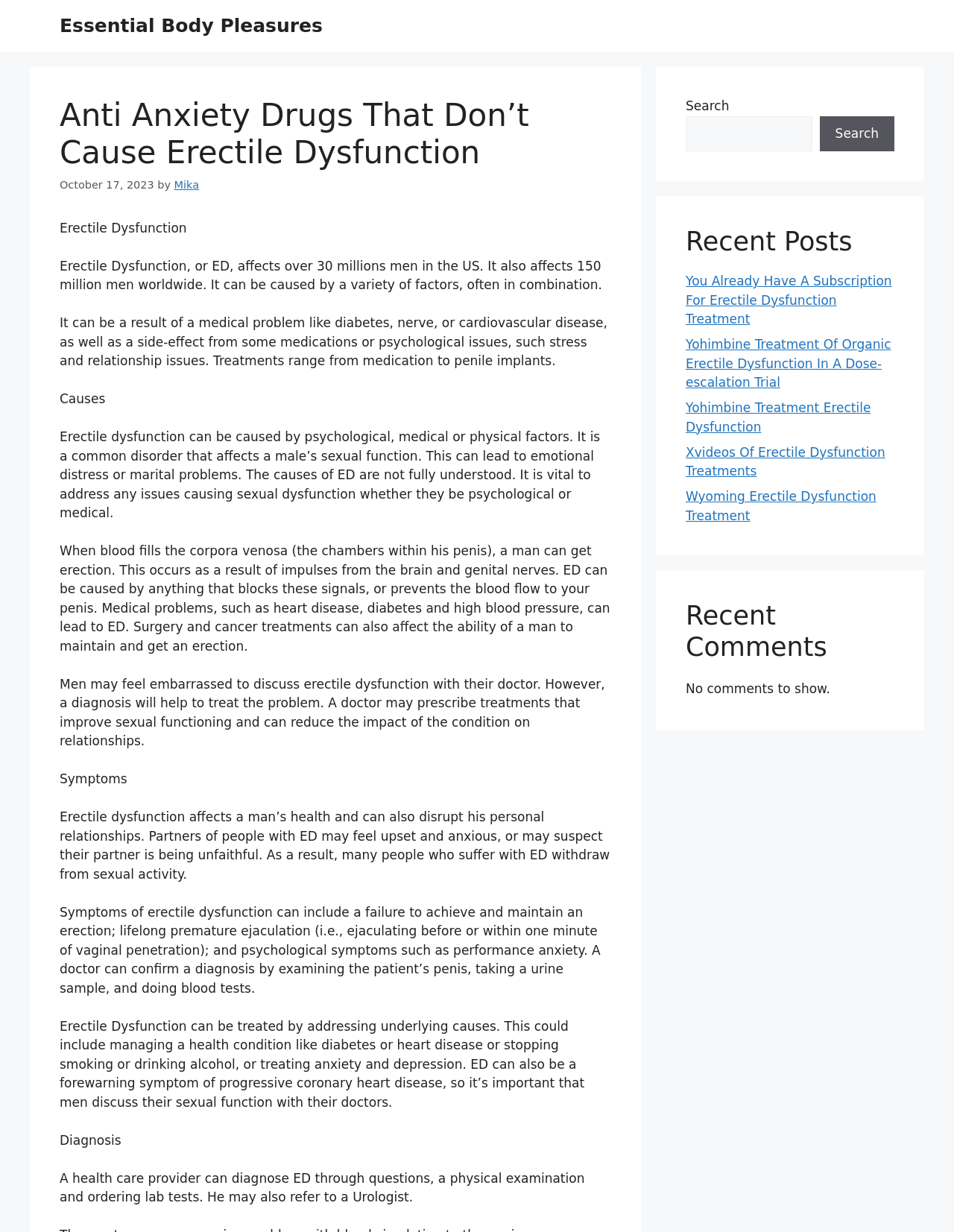Please specify the bounding box coordinates of the area that should be clicked to accomplish the following instruction: "View the article about You Already Have A Subscription For Erectile Dysfunction Treatment". The coordinates should consist of four float numbers between 0 and 1, i.e., [left, top, right, bottom].

[0.719, 0.222, 0.935, 0.265]